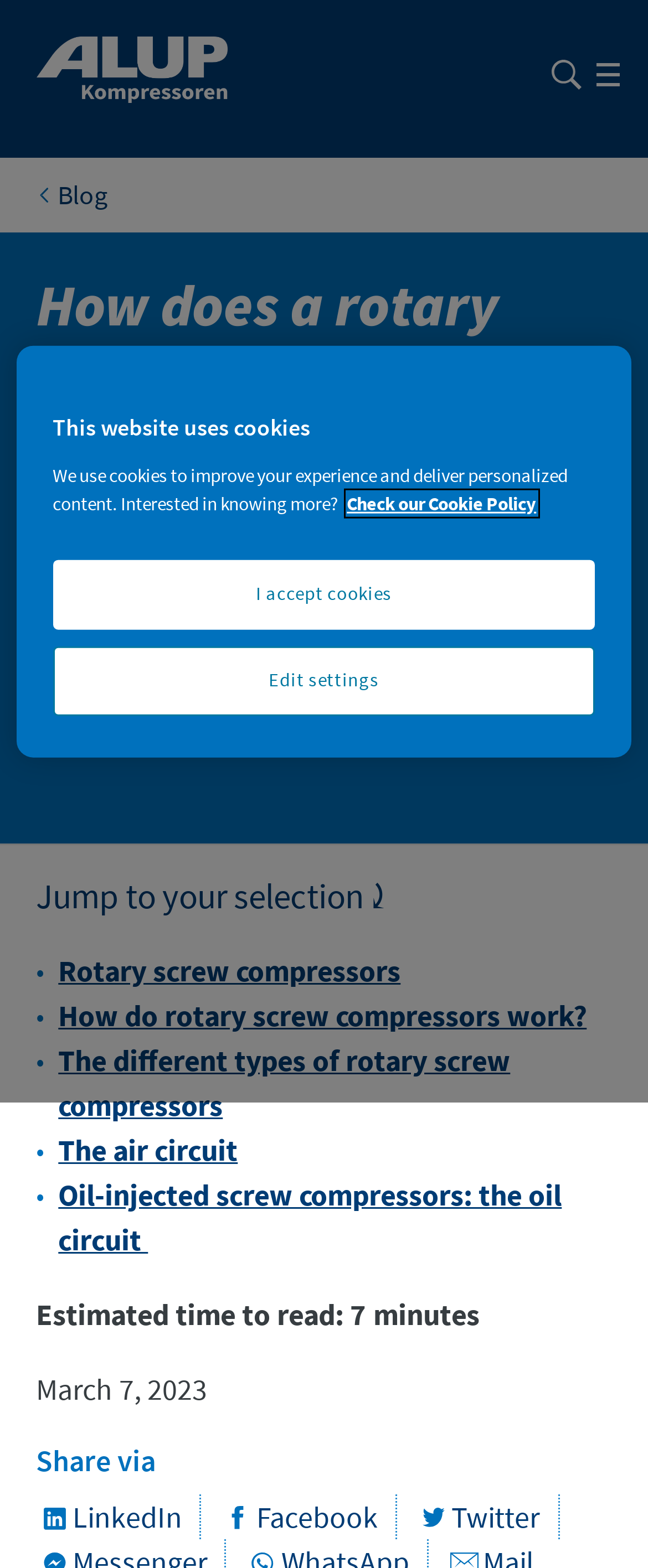Examine the image carefully and respond to the question with a detailed answer: 
What type of compressor is discussed in this blog?

I inferred this answer by reading the heading 'How does a rotary screw compressor work?' and the subsequent text that explains the working principles of screw compressors.